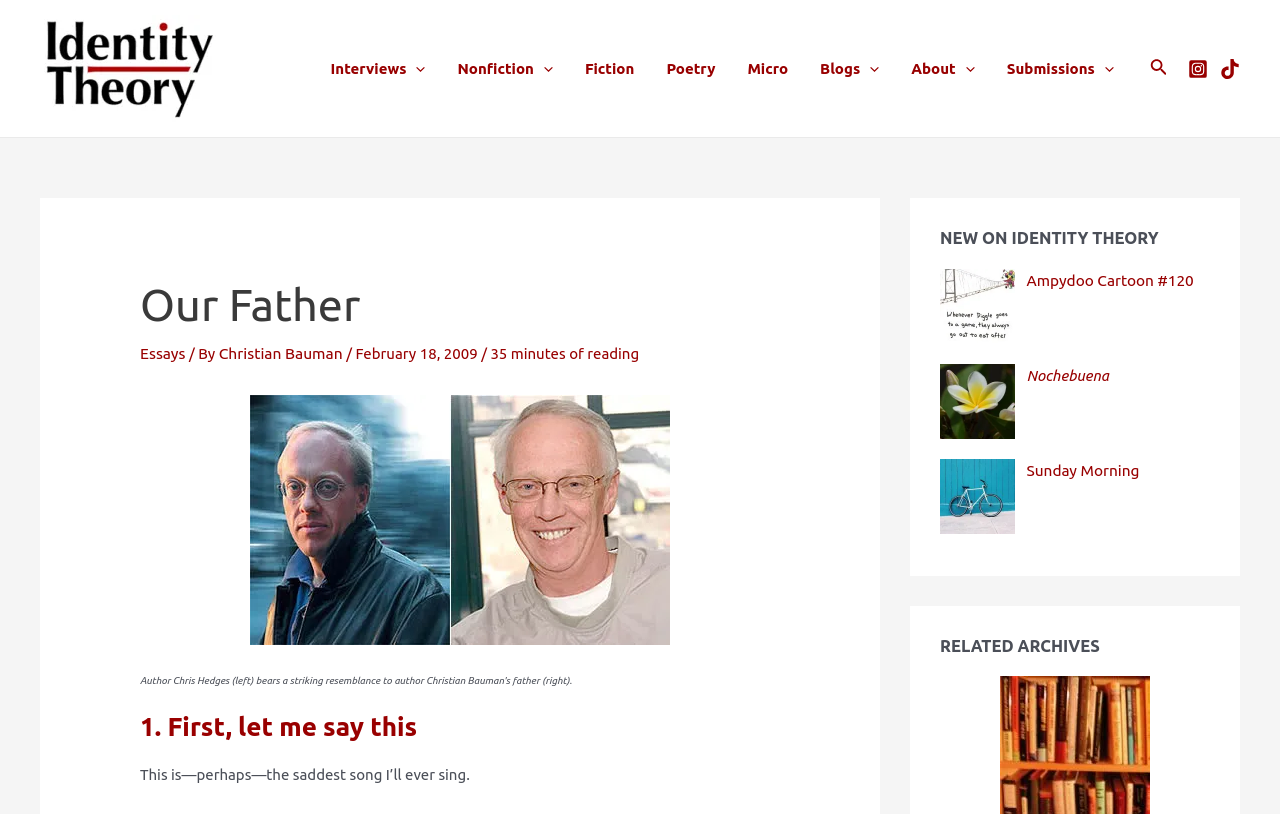What is the name of the website?
Using the image provided, answer with just one word or phrase.

Identity Theory